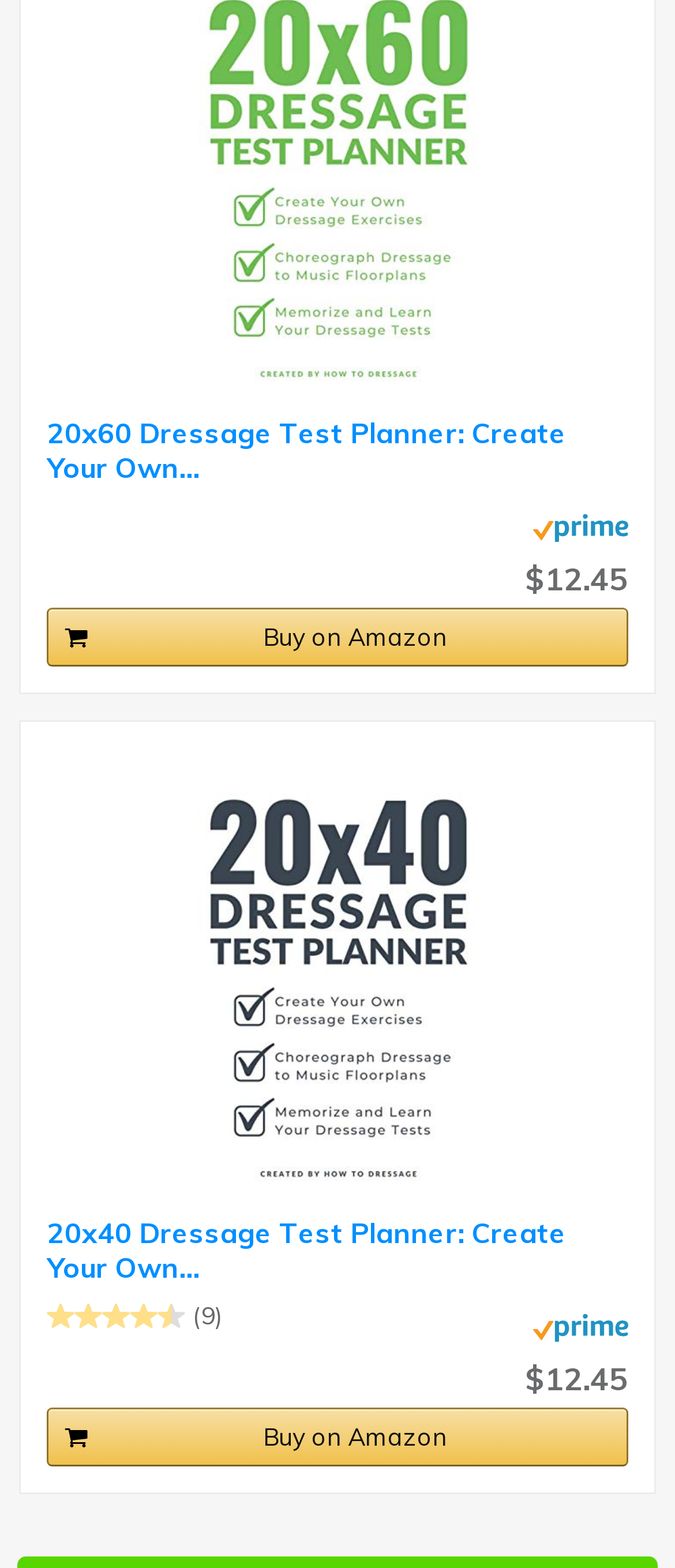Answer this question in one word or a short phrase: Is the 20x60 Dressage Test Planner available on Amazon Prime?

Yes